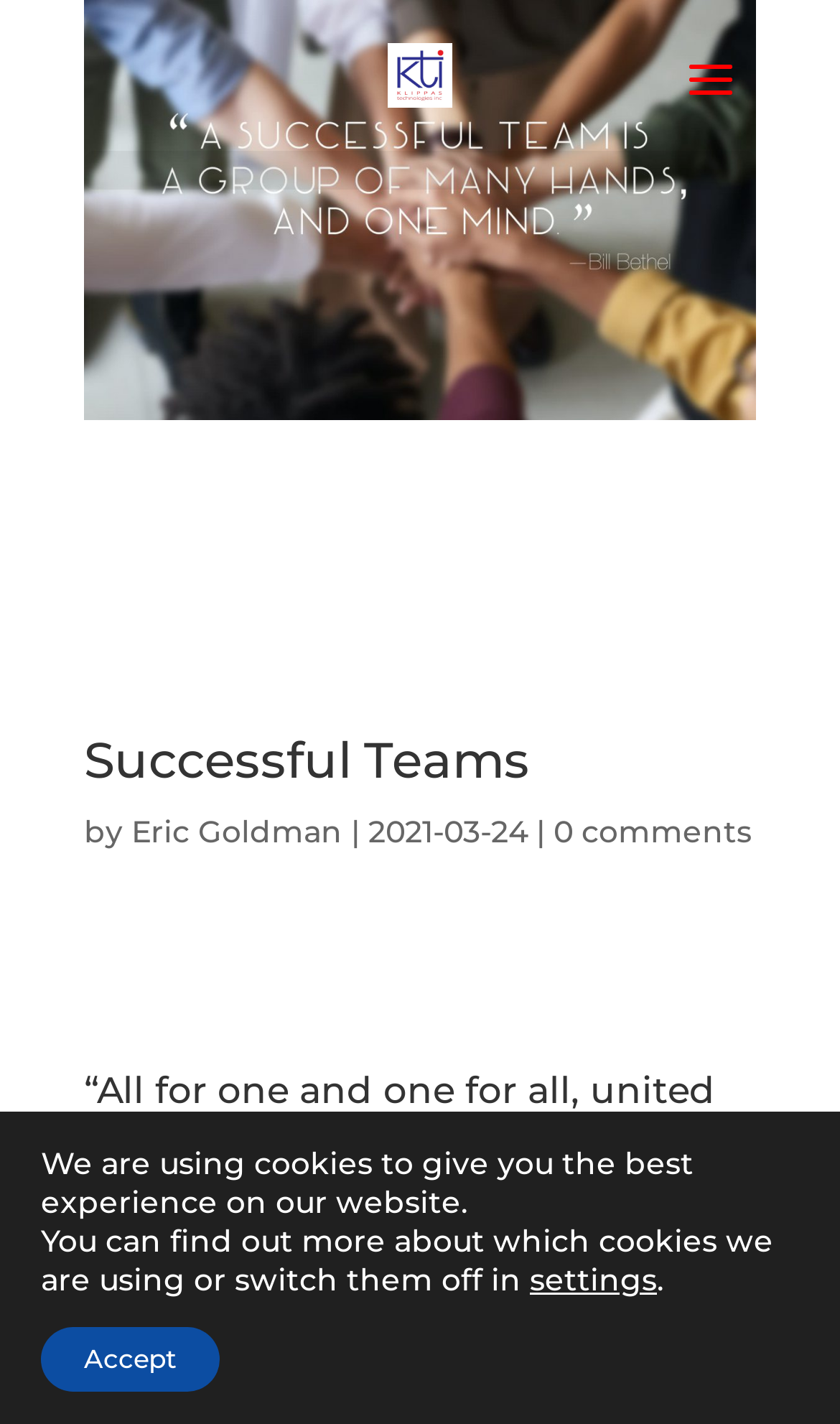What is the bounding box coordinate of the 'settings' button? Based on the screenshot, please respond with a single word or phrase.

[0.631, 0.885, 0.782, 0.912]